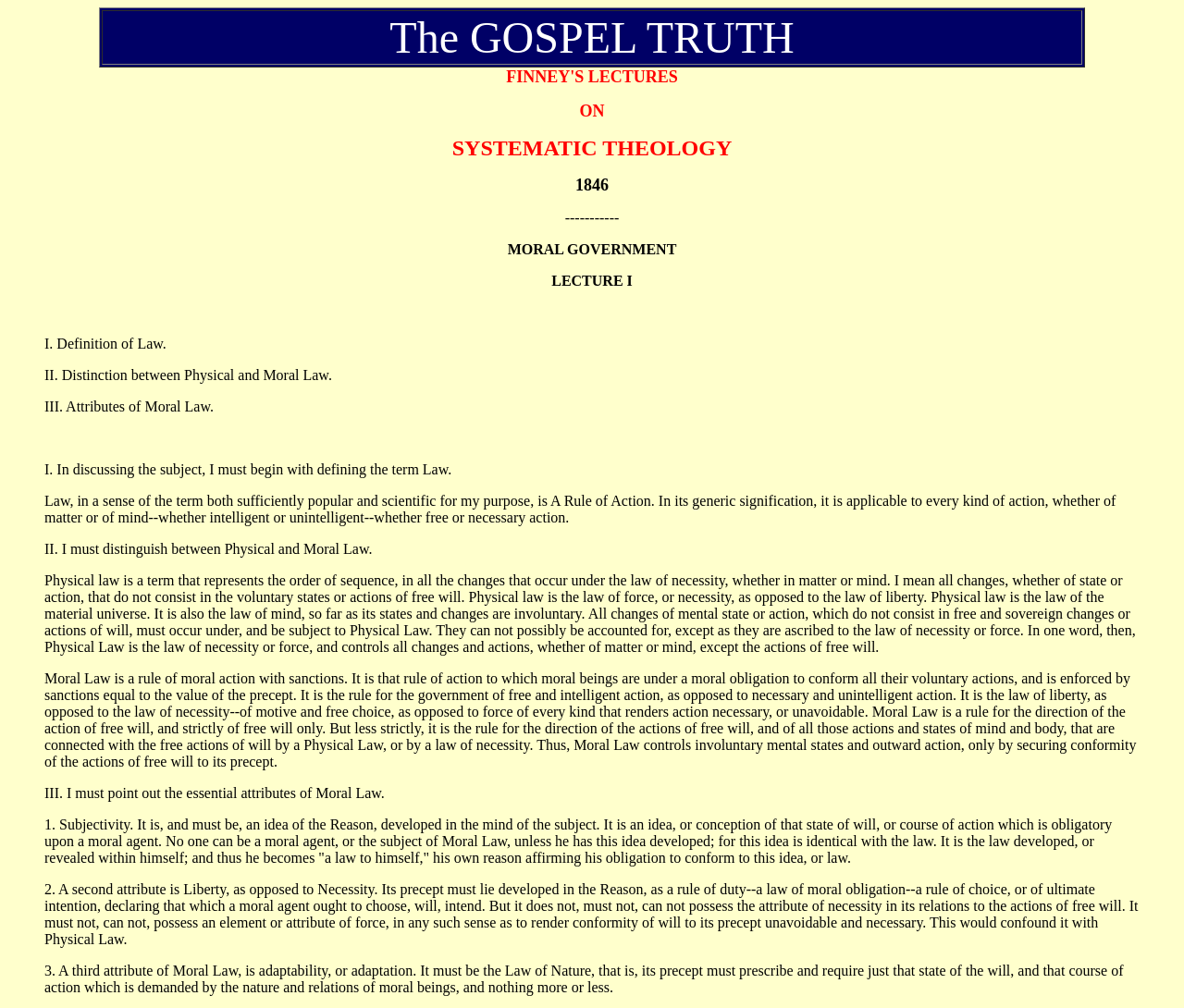Generate a thorough explanation of the webpage's elements.

This webpage appears to be a digital version of a lecture on systematic theology, specifically Lecture 1, from 1846. At the top of the page, there is a table with a single row and cell containing the title "The GOSPEL TRUTH". Below this table, there are several lines of text, including "ON SYSTEMATIC THEOLOGY 1846" and "MORAL GOVERNMENT LECTURE I", which serve as headings.

The main content of the lecture is divided into sections, each with a Roman numeral (I, II, III) and a descriptive title. The text is dense and academic, discussing topics such as the definition of law, the distinction between physical and moral law, and the attributes of moral law. The sections are separated by blank lines, and each section has multiple paragraphs of text.

There are no images on the page, and the layout is simple and text-heavy. The text is arranged in a single column, with no indentation or formatting to indicate different levels of hierarchy. The overall structure of the page is straightforward, with clear headings and sections that guide the reader through the lecture.